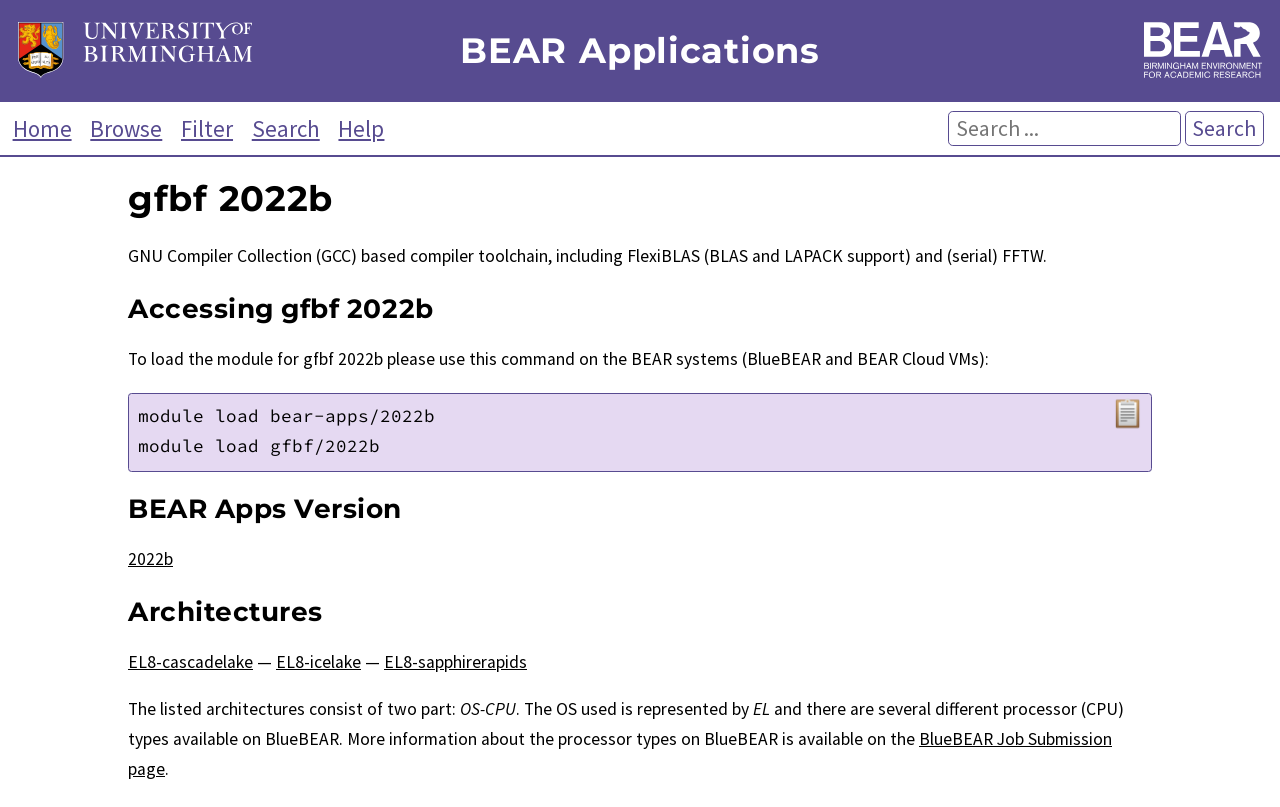Identify the coordinates of the bounding box for the element that must be clicked to accomplish the instruction: "View BEAR Apps Version".

[0.1, 0.679, 0.135, 0.706]